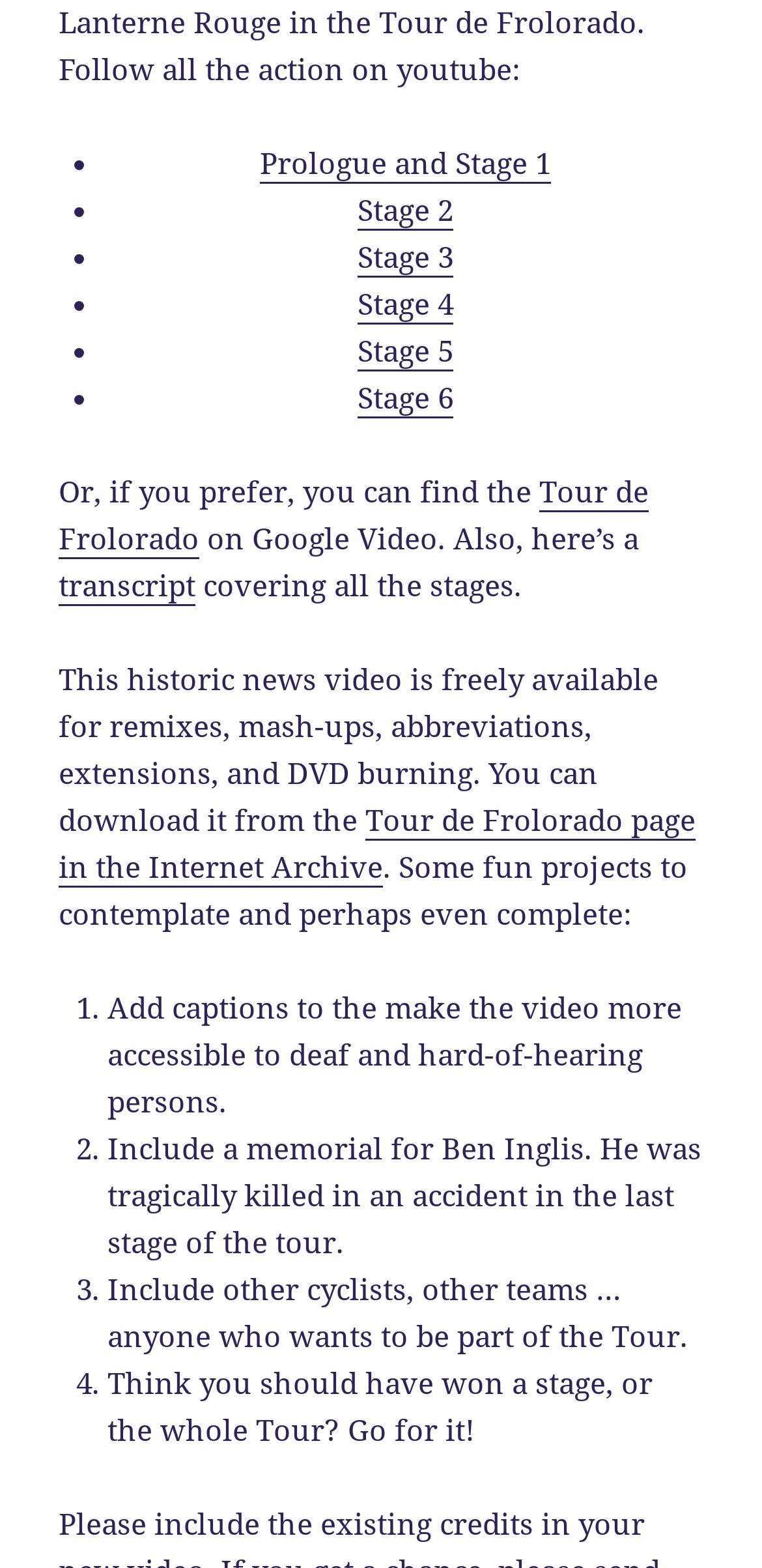Find and provide the bounding box coordinates for the UI element described here: "Prologue and Stage 1". The coordinates should be given as four float numbers between 0 and 1: [left, top, right, bottom].

[0.341, 0.091, 0.723, 0.117]